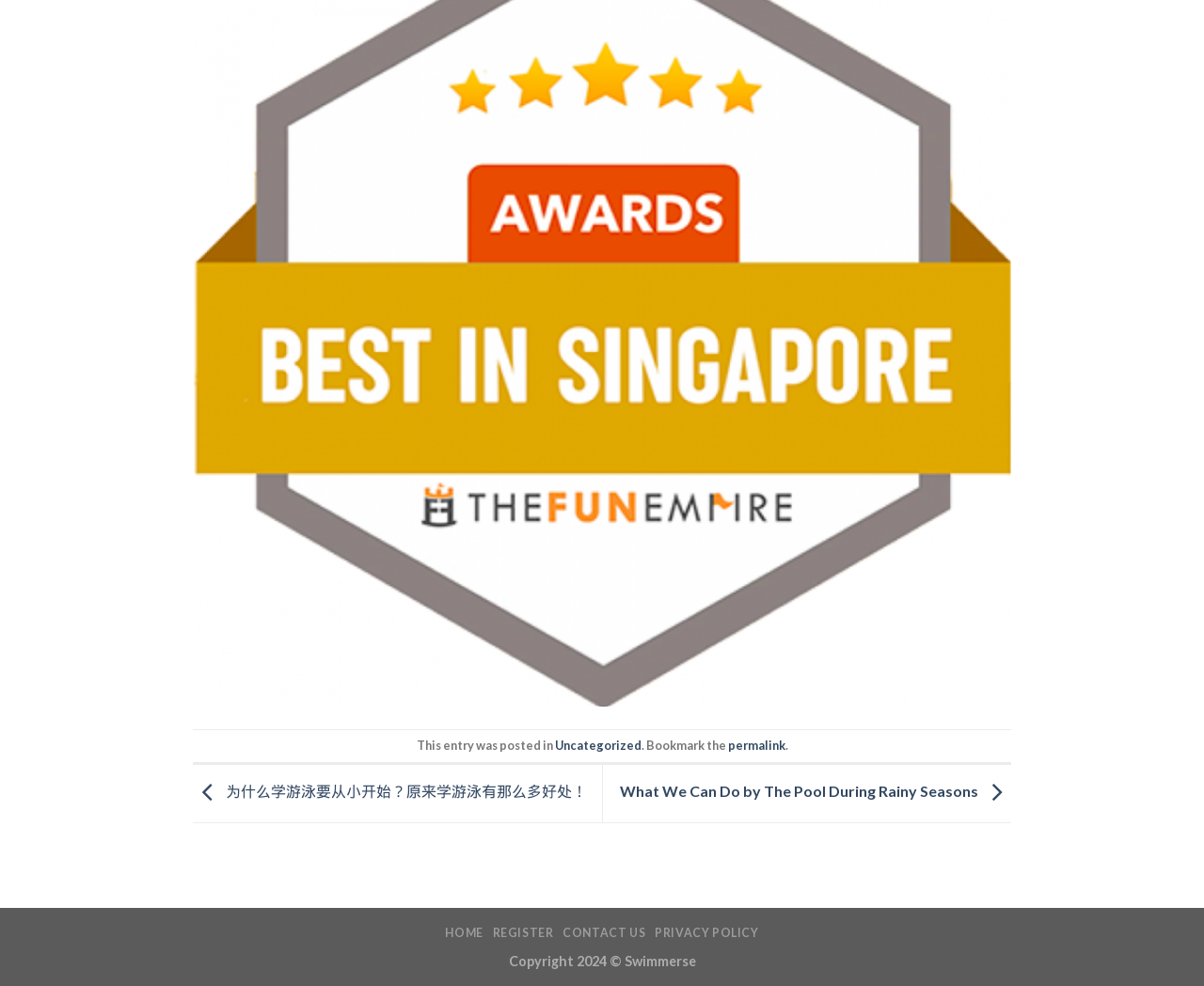Provide a short answer to the following question with just one word or phrase: What is the name of the website?

Swimmerse